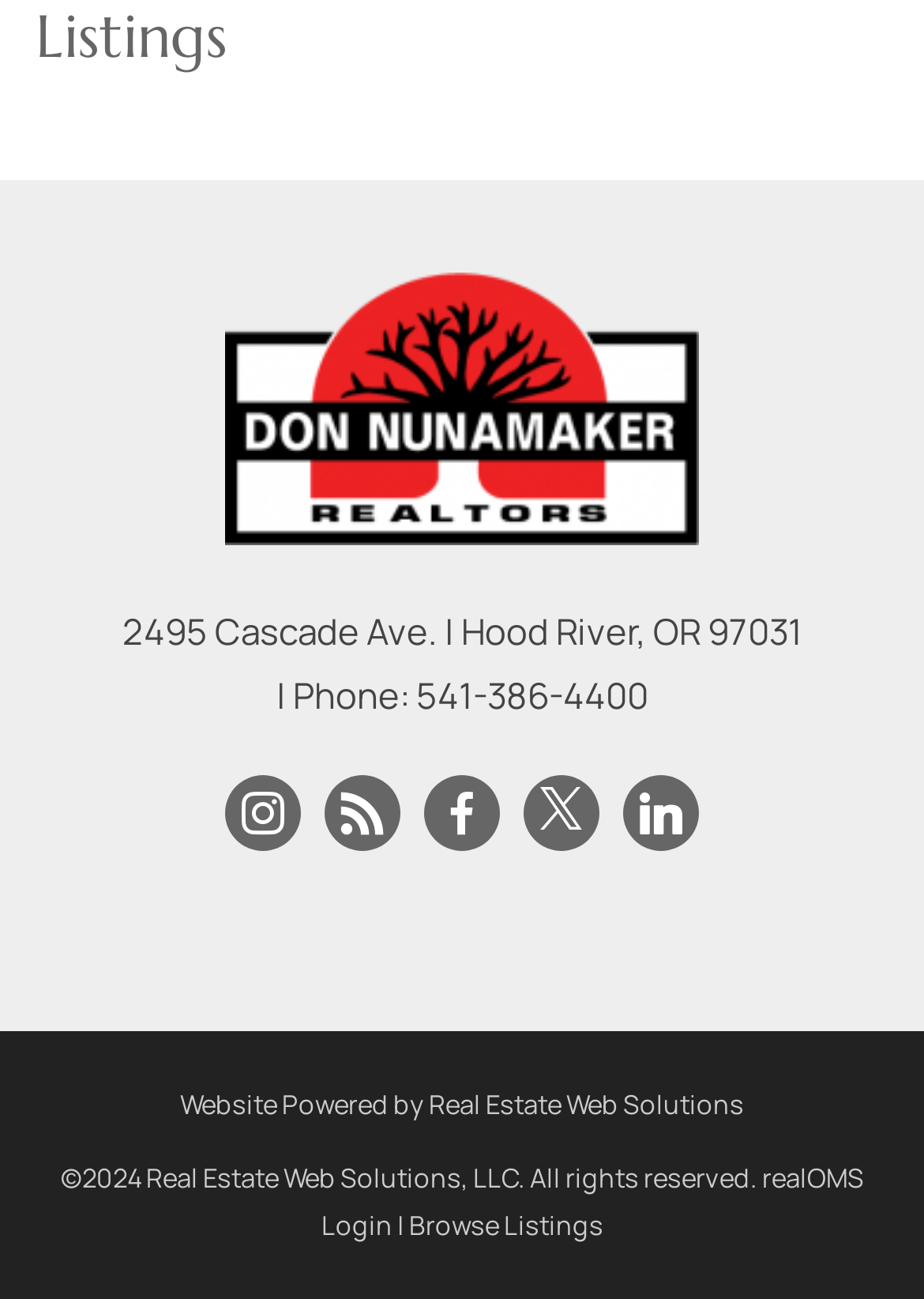Provide the bounding box coordinates of the UI element that matches the description: "alt="Don Nunamaker, Realtors"".

[0.244, 0.21, 0.756, 0.434]